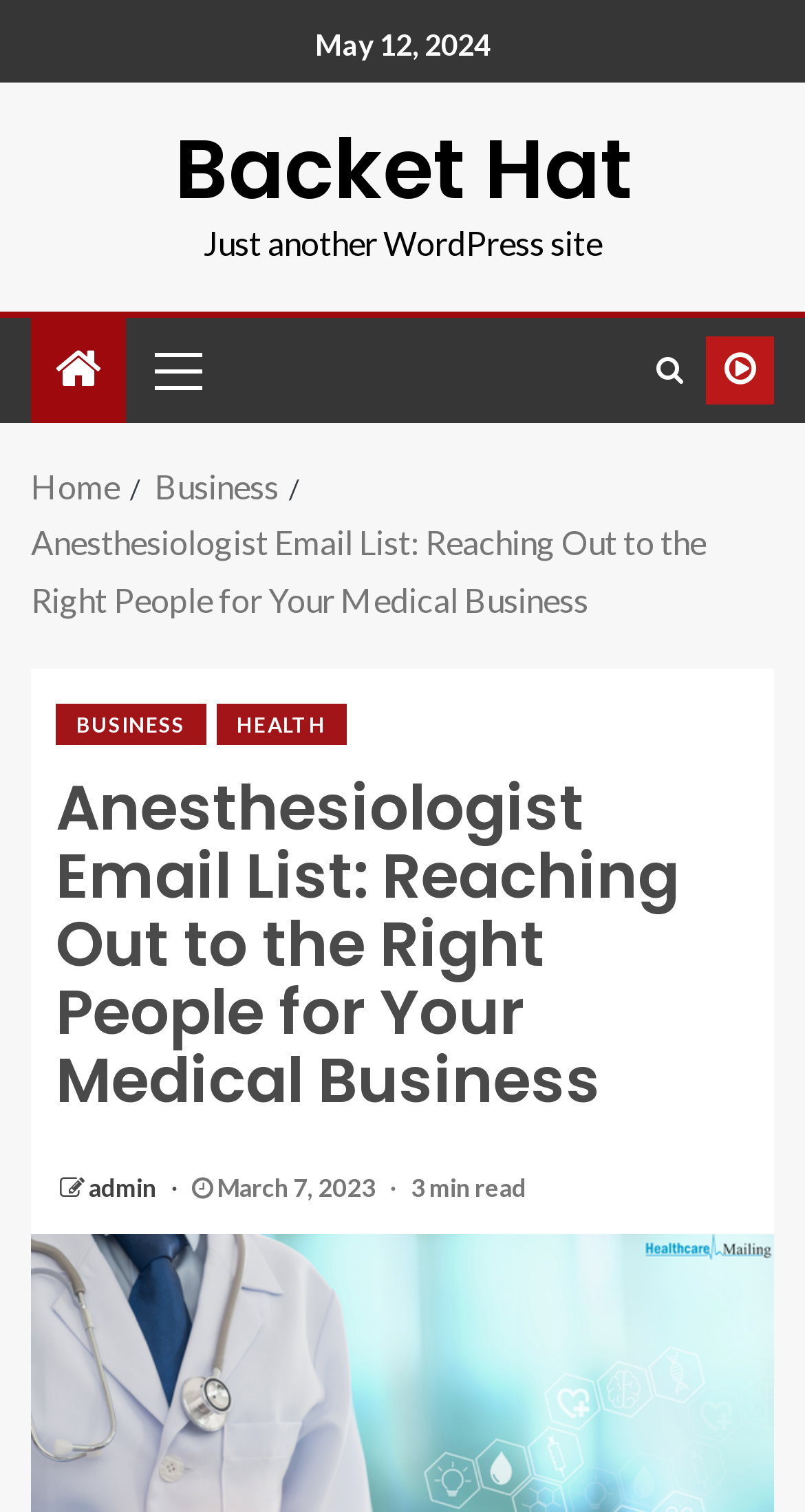Using the details in the image, give a detailed response to the question below:
How many links are in the primary menu?

I counted the links within the primary menu section, which is represented by the element with the description 'controls: primary-menu'. There is only one link within this section, which is represented by the element with the description ''. Therefore, the answer is 1.